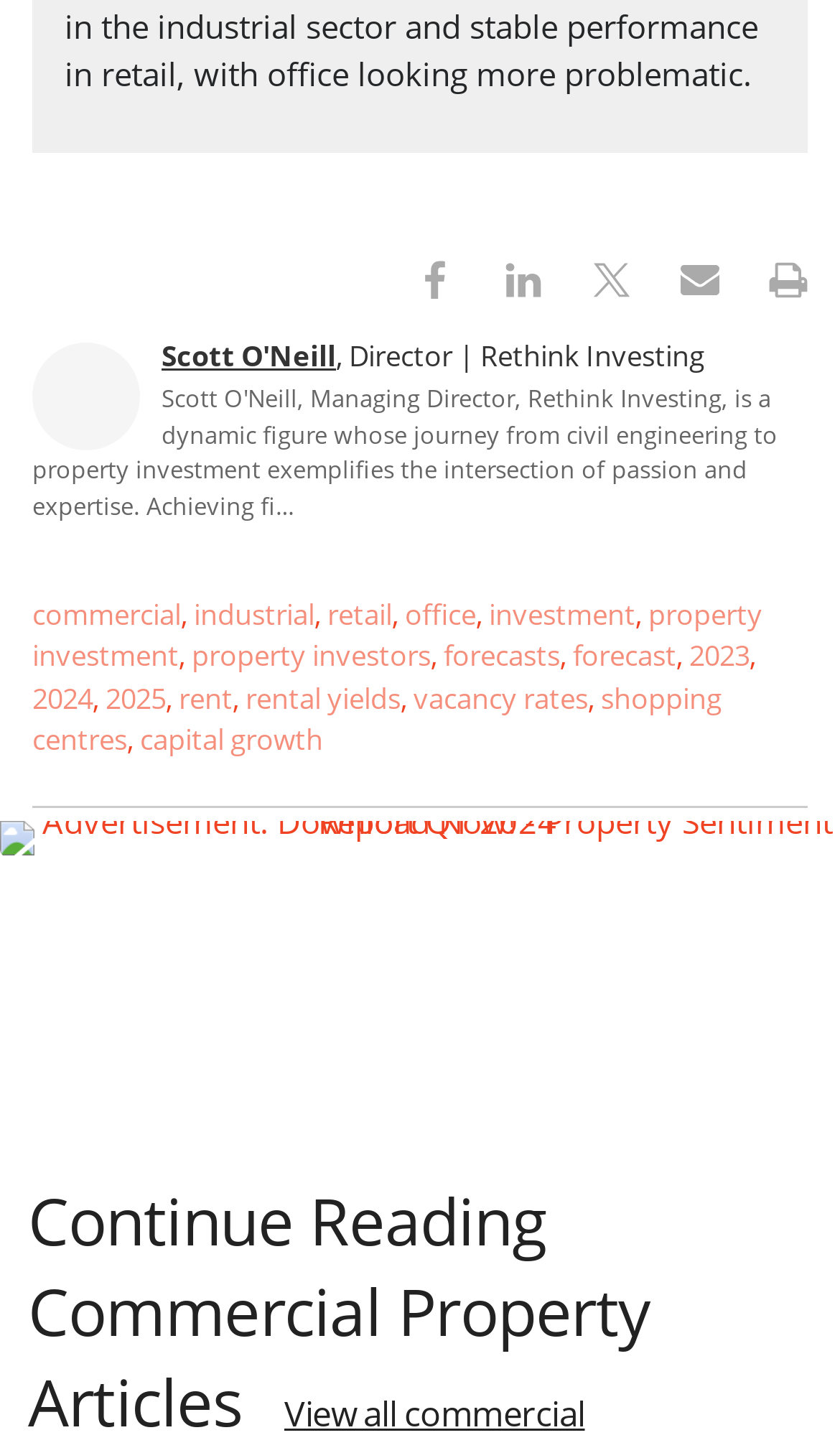Please answer the following query using a single word or phrase: 
What is the name of the report mentioned?

Property Sentiment Report Q1 2024